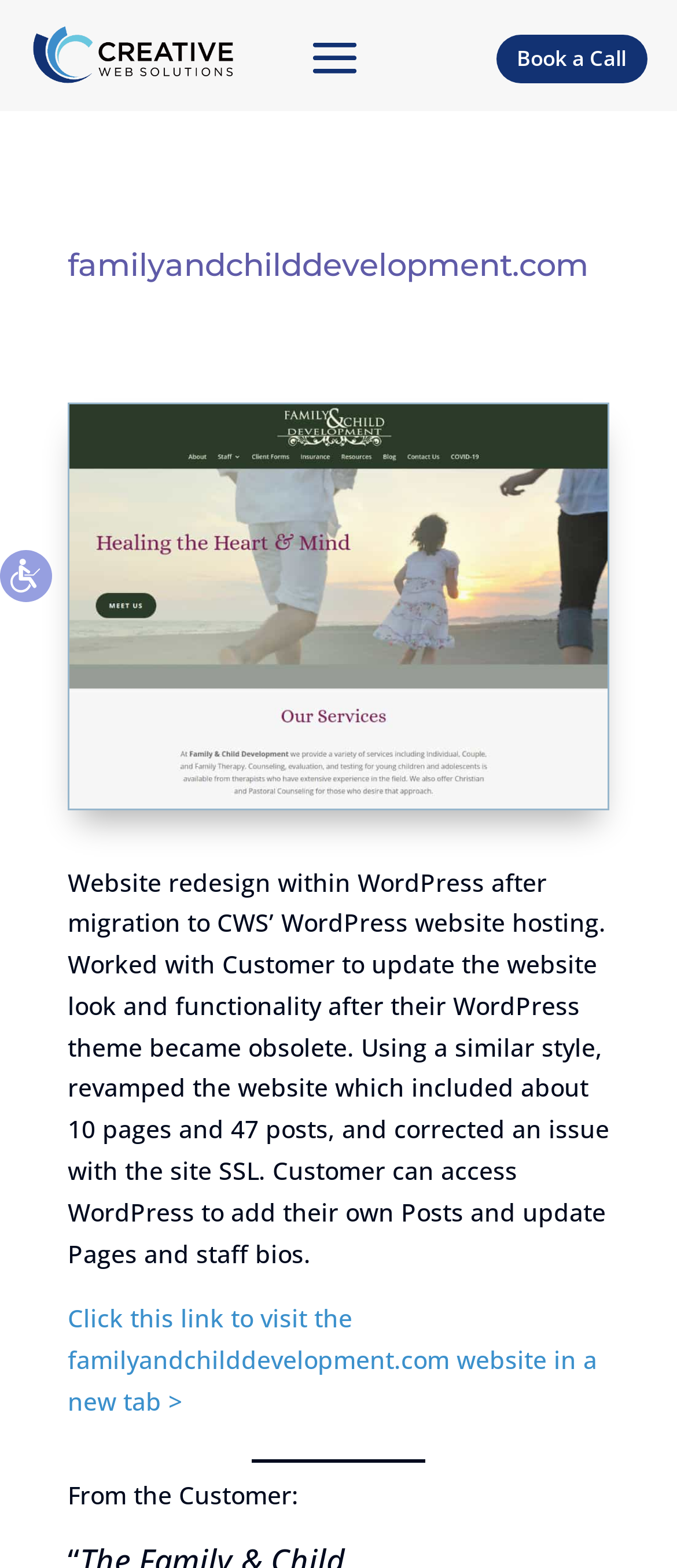Please reply to the following question with a single word or a short phrase:
What is the purpose of the 'Skip to Content' button?

To skip to main content